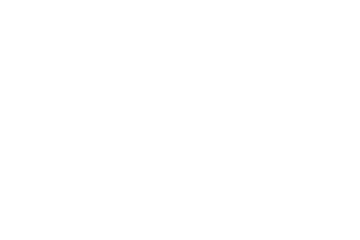What type of businesses is the office space marketed towards?
Based on the image content, provide your answer in one word or a short phrase.

Startup businesses